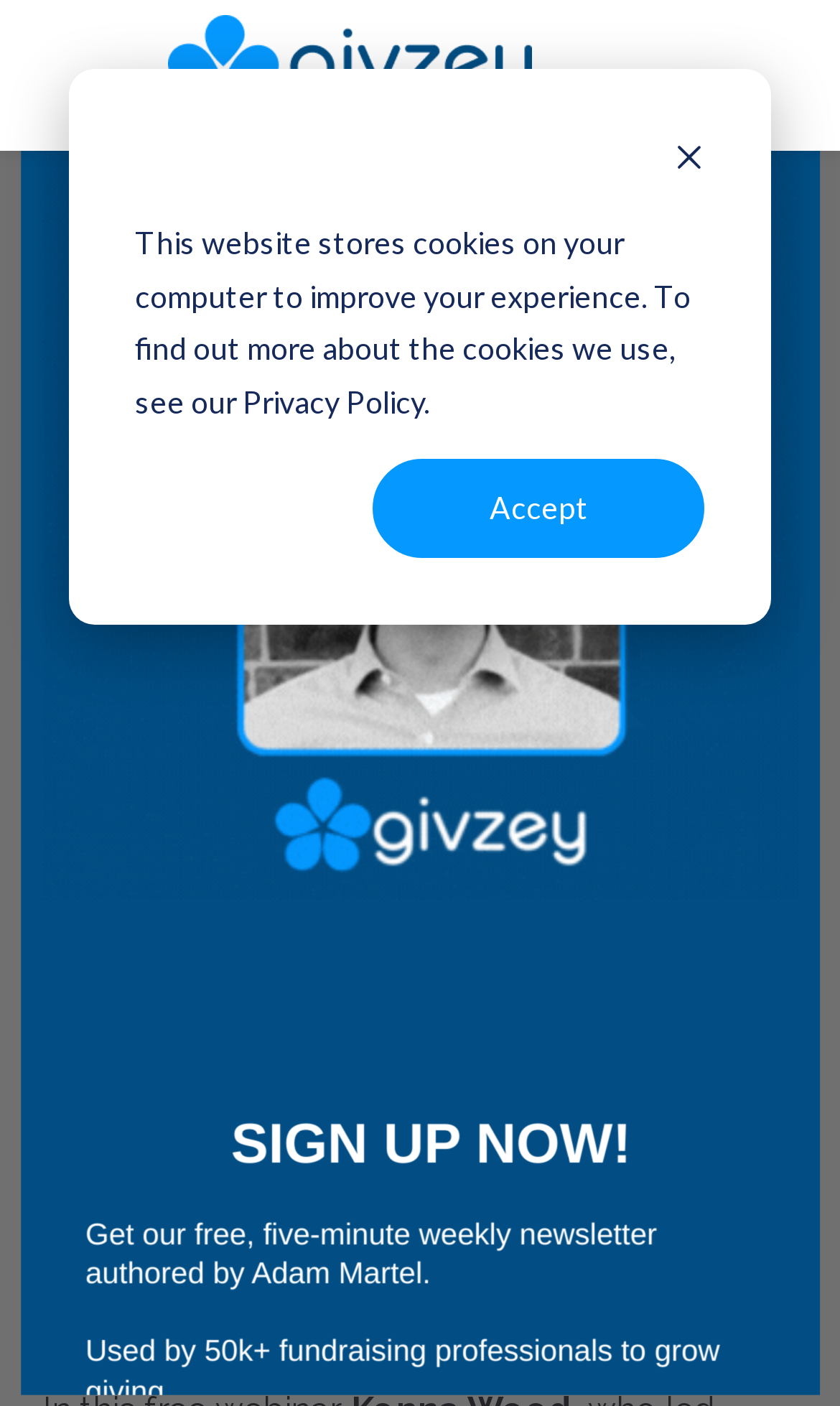Give a short answer using one word or phrase for the question:
What is the format of the event?

Webinar